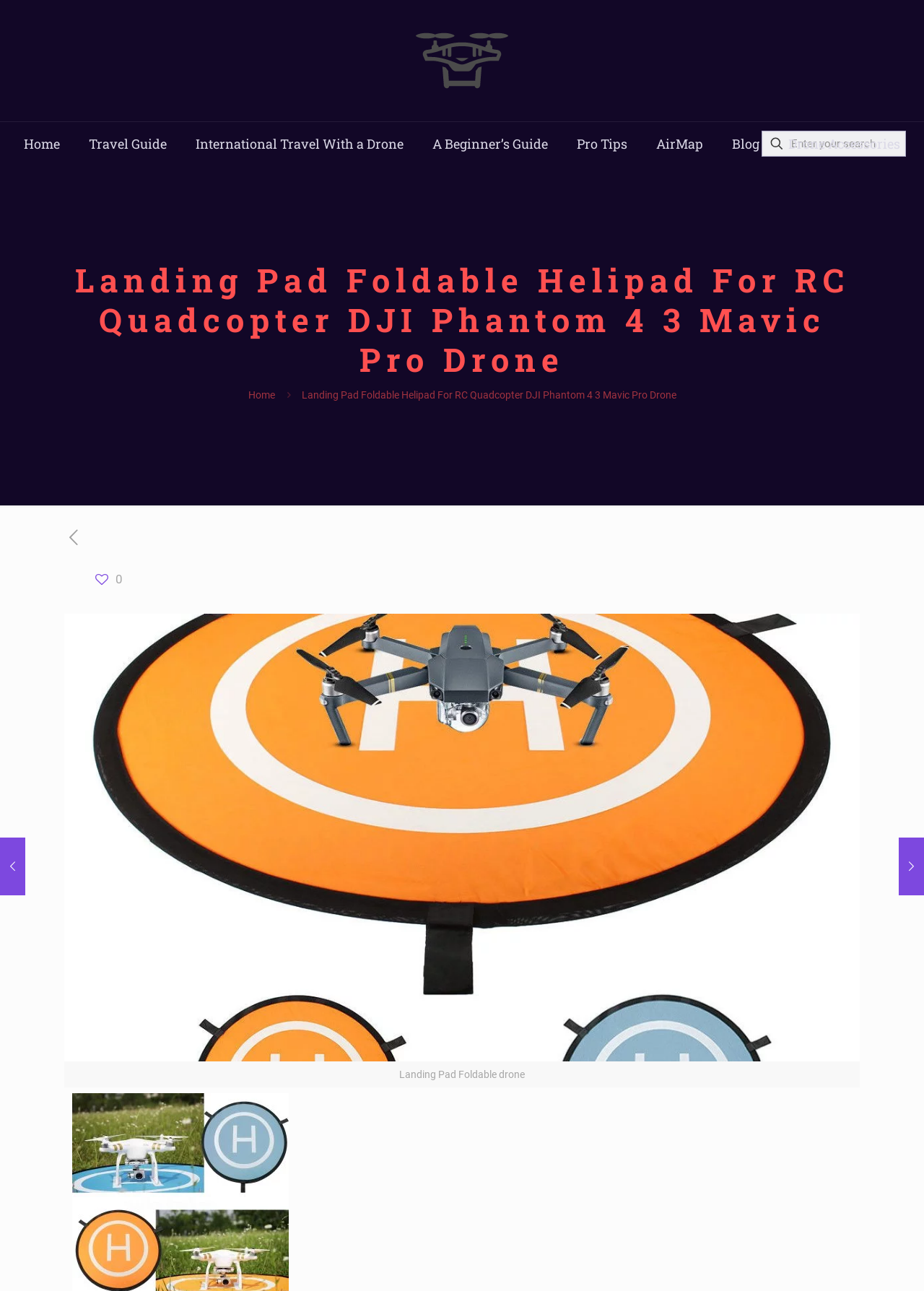Determine the bounding box coordinates of the target area to click to execute the following instruction: "Search for drone accessories."

[0.824, 0.101, 0.98, 0.121]